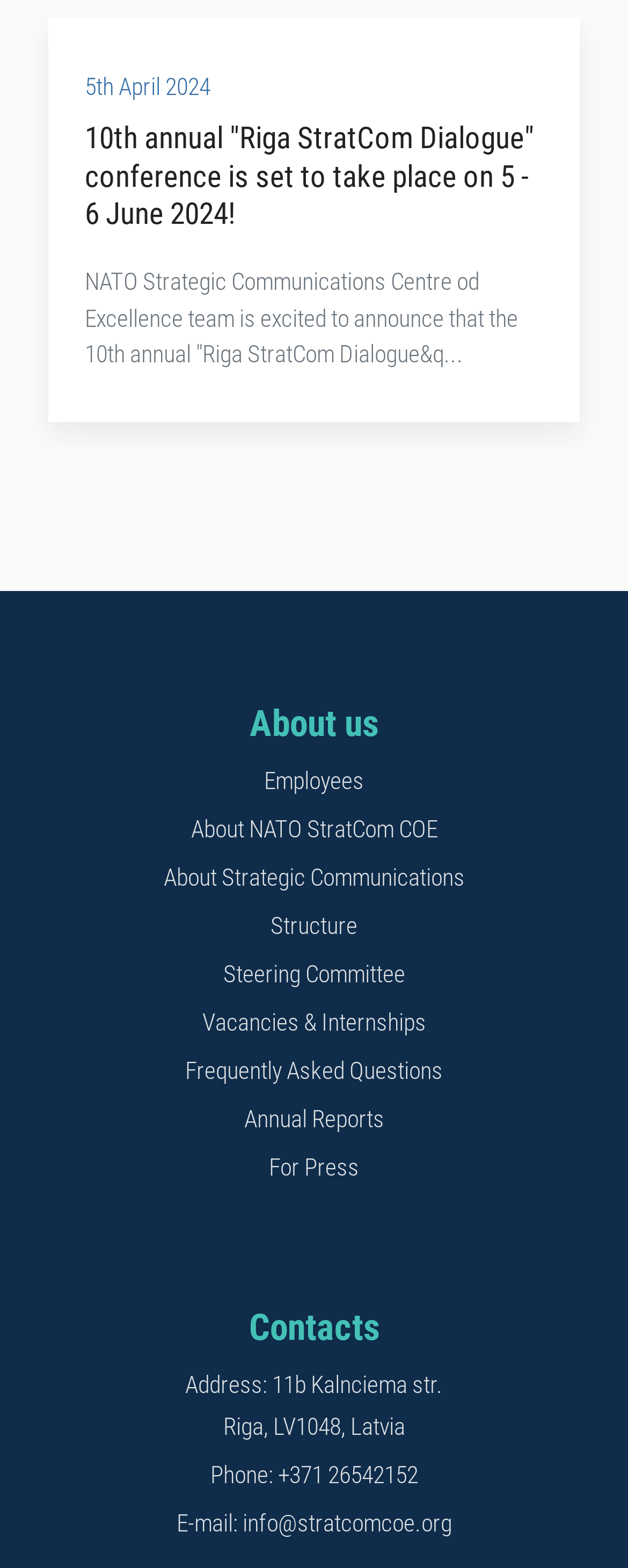Based on the image, please elaborate on the answer to the following question:
How many links are under the 'About us' heading?

The 'About us' heading is located at [0.077, 0.423, 0.923, 0.477] coordinates. Below this heading, there are six link elements with IDs 117 to 122, which correspond to 'Employees', 'About NATO StratCom COE', 'About Strategic Communications', 'Structure', 'Steering Committee', and 'Vacancies & Internships' respectively.